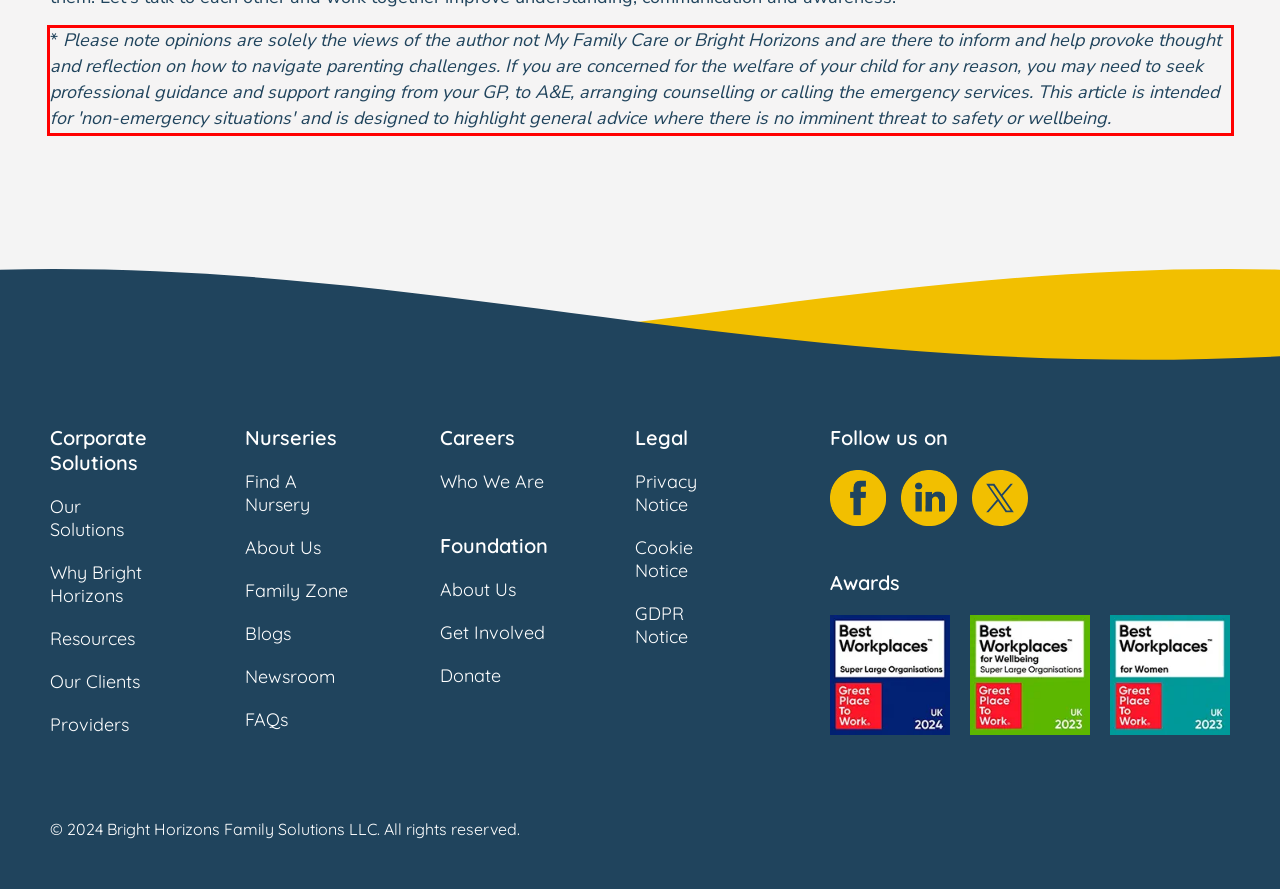You are provided with a screenshot of a webpage featuring a red rectangle bounding box. Extract the text content within this red bounding box using OCR.

* Please note opinions are solely the views of the author not My Family Care or Bright Horizons and are there to inform and help provoke thought and reflection on how to navigate parenting challenges. If you are concerned for the welfare of your child for any reason, you may need to seek professional guidance and support ranging from your GP, to A&E, arranging counselling or calling the emergency services. This article is intended for 'non-emergency situations' and is designed to highlight general advice where there is no imminent threat to safety or wellbeing.